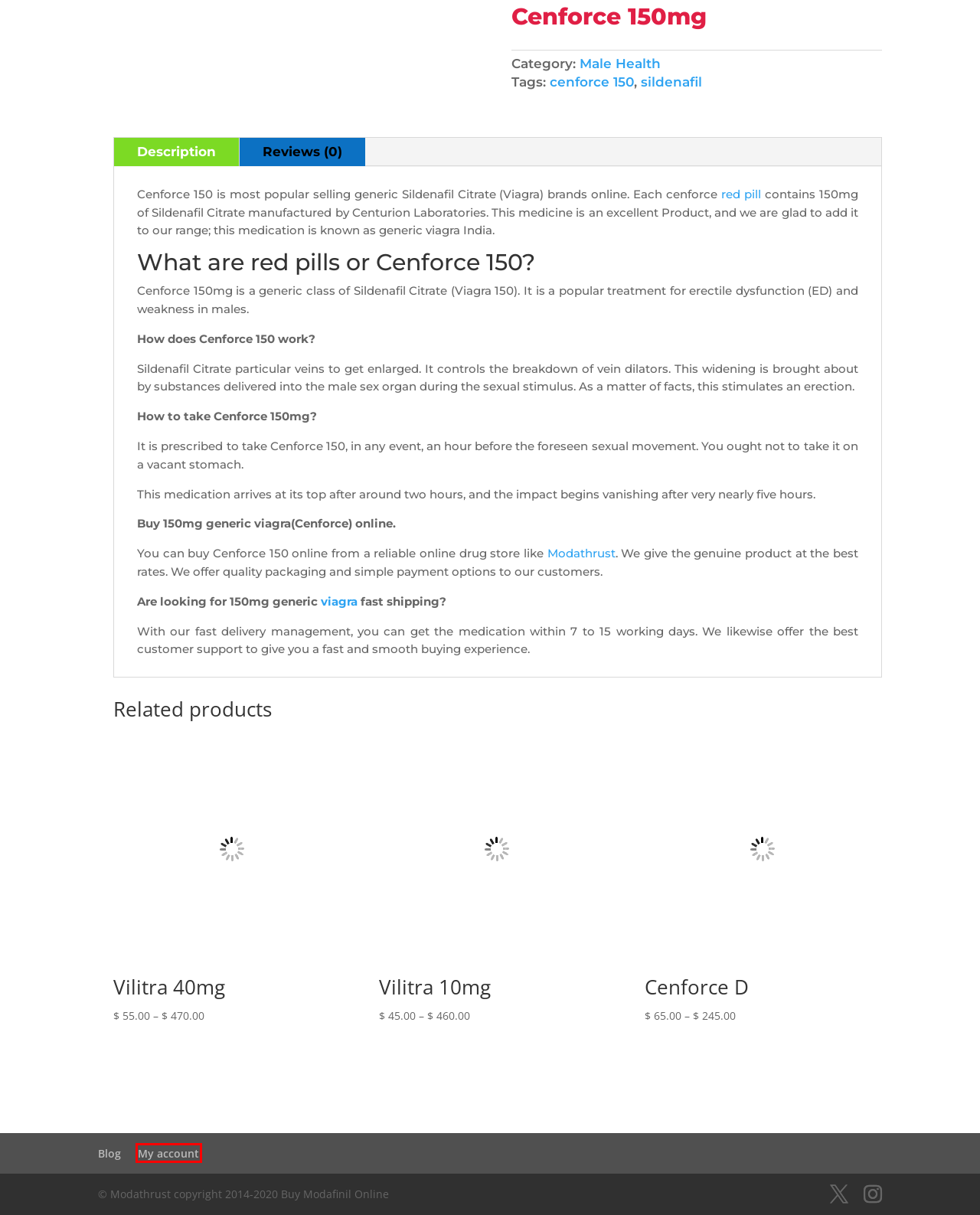You are presented with a screenshot of a webpage containing a red bounding box around a particular UI element. Select the best webpage description that matches the new webpage after clicking the element within the bounding box. Here are the candidates:
A. sildenafil - Your Trusted Online drugstore for Modafinil and Armodafinil
B. Cenforce D - Your Trusted Online drugstore for Modafinil and Armodafinil
C. cenforce 150 - Your Trusted Online drugstore for Modafinil and Armodafinil
D. My account - Your Trusted Online drugstore for Modafinil and Armodafinil
E. Blog - Your Trusted Online drugstore for Modafinil and Armodafinil
F. Vilitra 10mg - Your Trusted Online drugstore for Modafinil and Armodafinil
G. FAQ - Your Trusted Online drugstore for Modafinil and Armodafinil
H. Vilitra 40mg - Your Trusted Online drugstore for Modafinil and Armodafinil

D